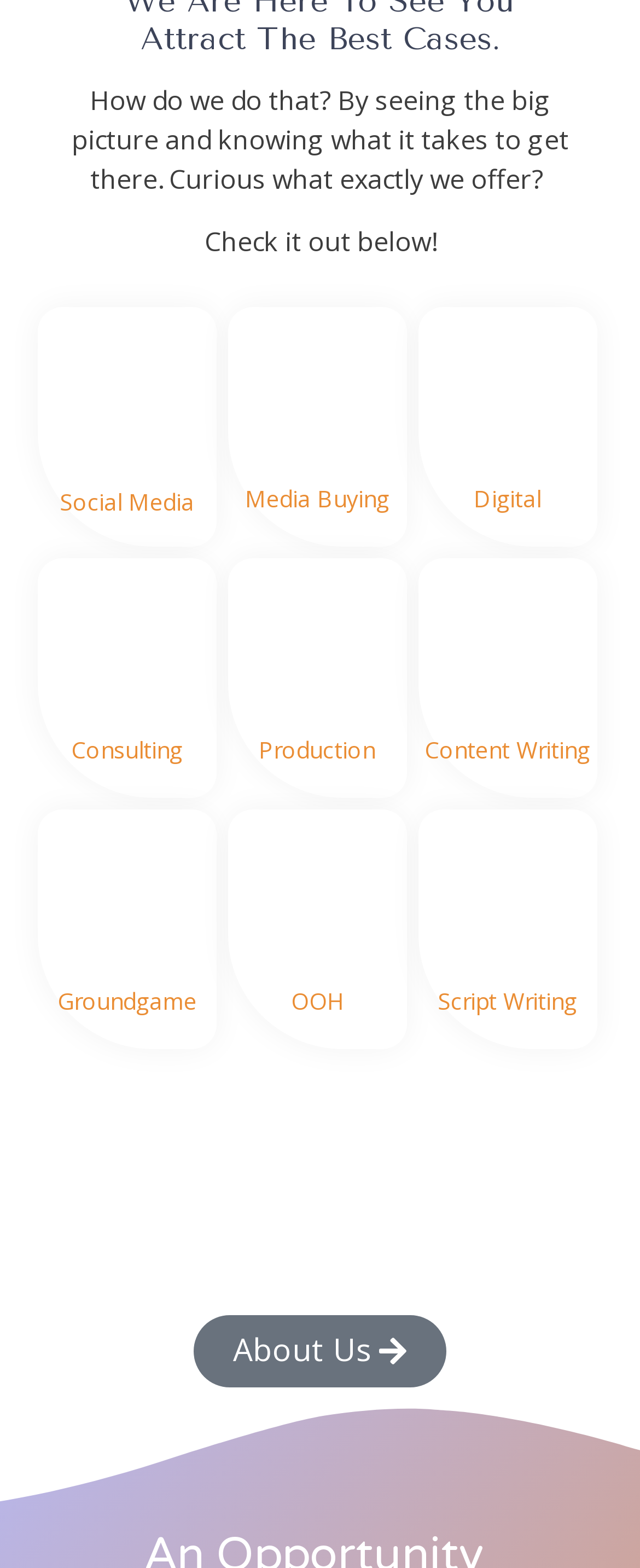Provide the bounding box coordinates of the HTML element this sentence describes: "Consulting".

[0.111, 0.468, 0.286, 0.488]